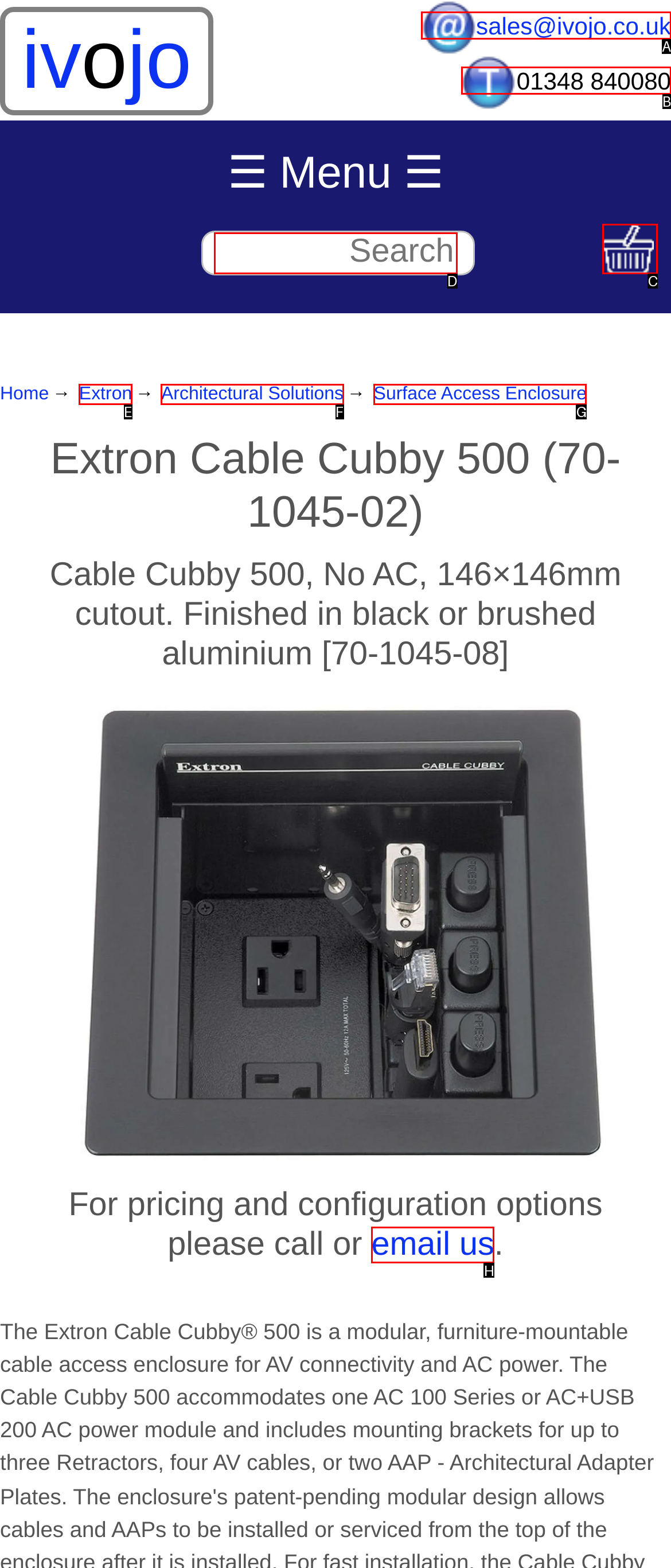Identify the UI element that corresponds to this description: name="searchterms" placeholder="Search"
Respond with the letter of the correct option.

D